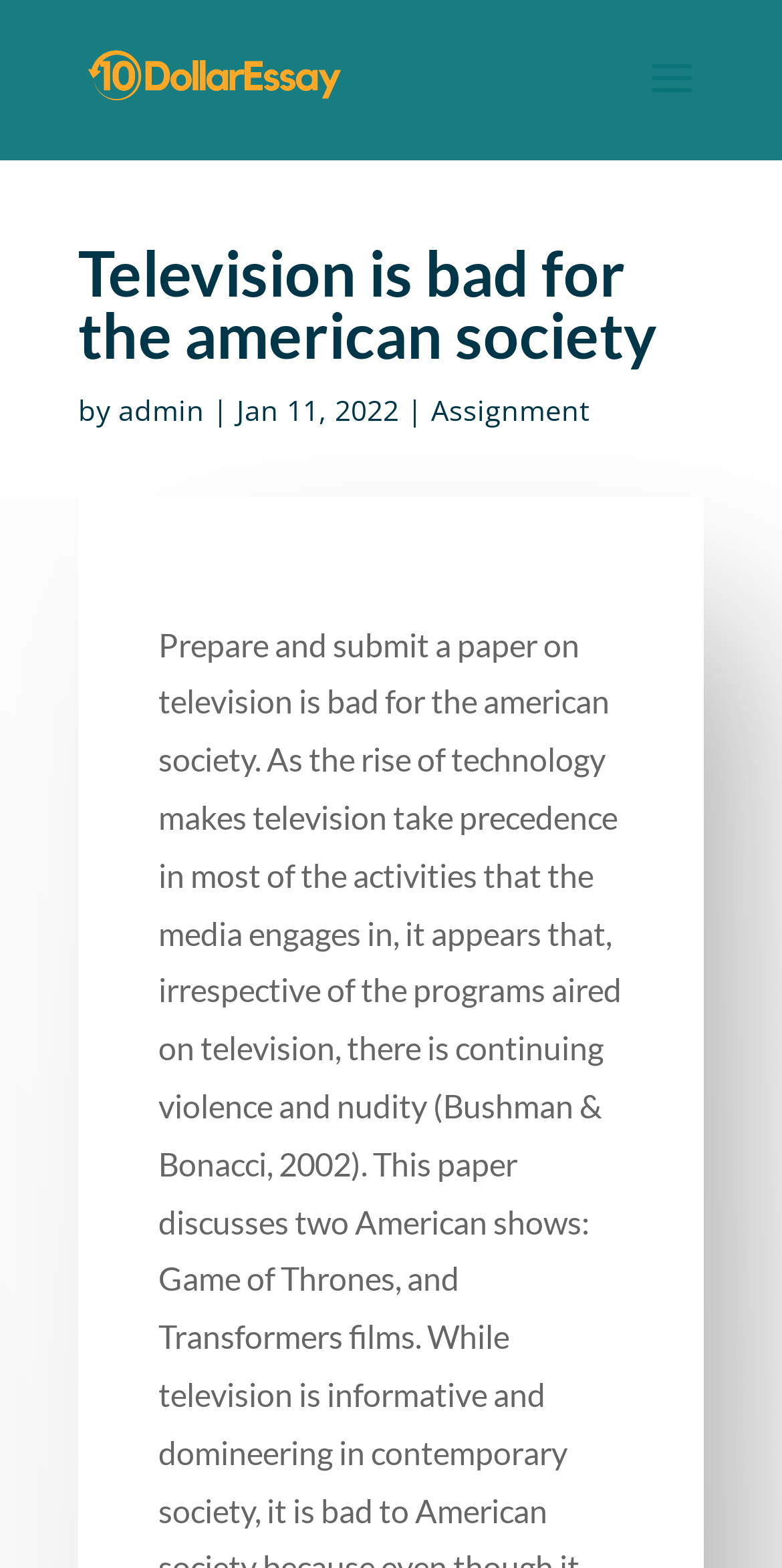Based on the image, please respond to the question with as much detail as possible:
What type of content is available on this website?

The type of content available on this website can be inferred by looking at the link 'Assignment', which suggests that the website provides assignments or academic content.